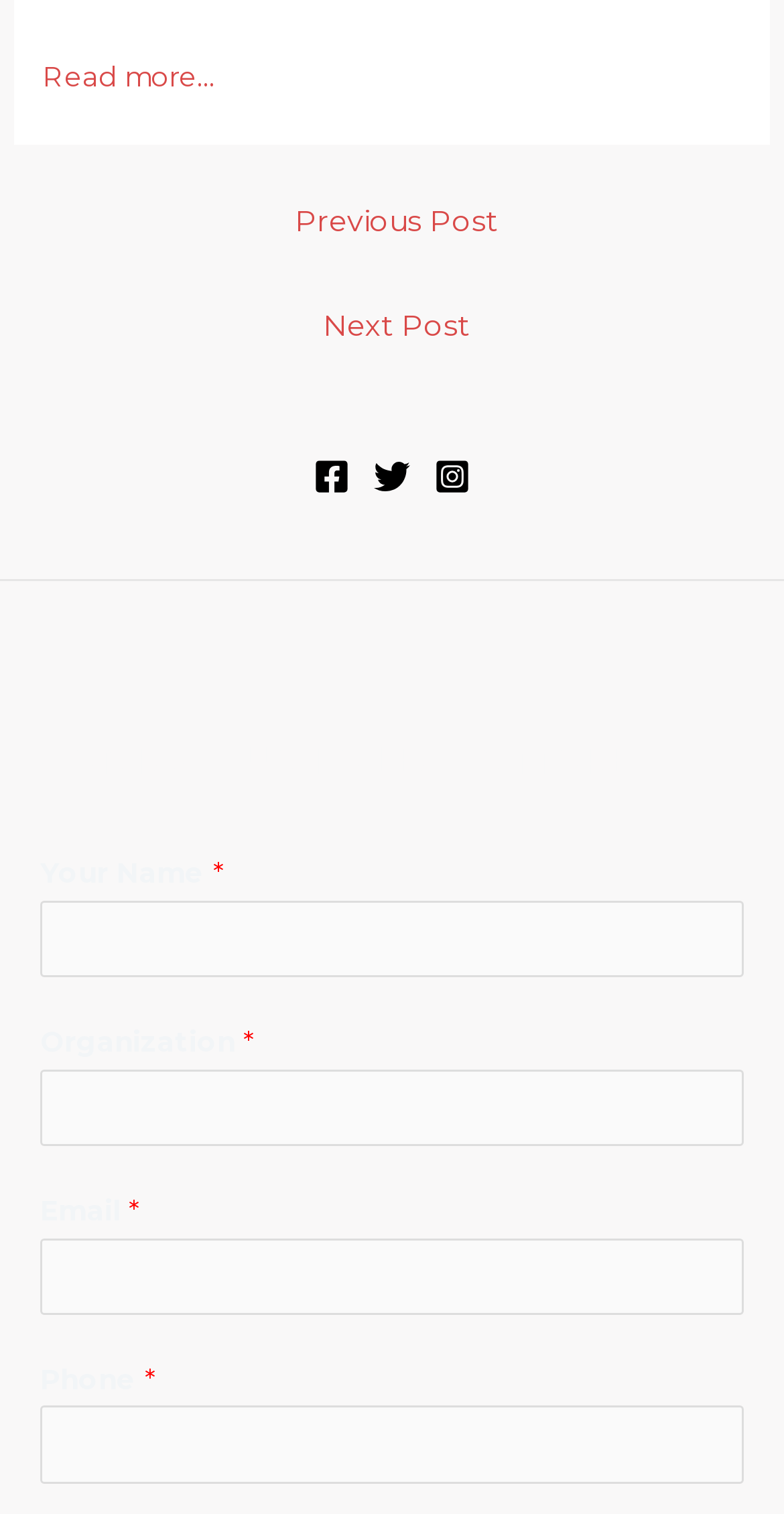What is the purpose of the form?
Give a single word or phrase answer based on the content of the image.

To contact us